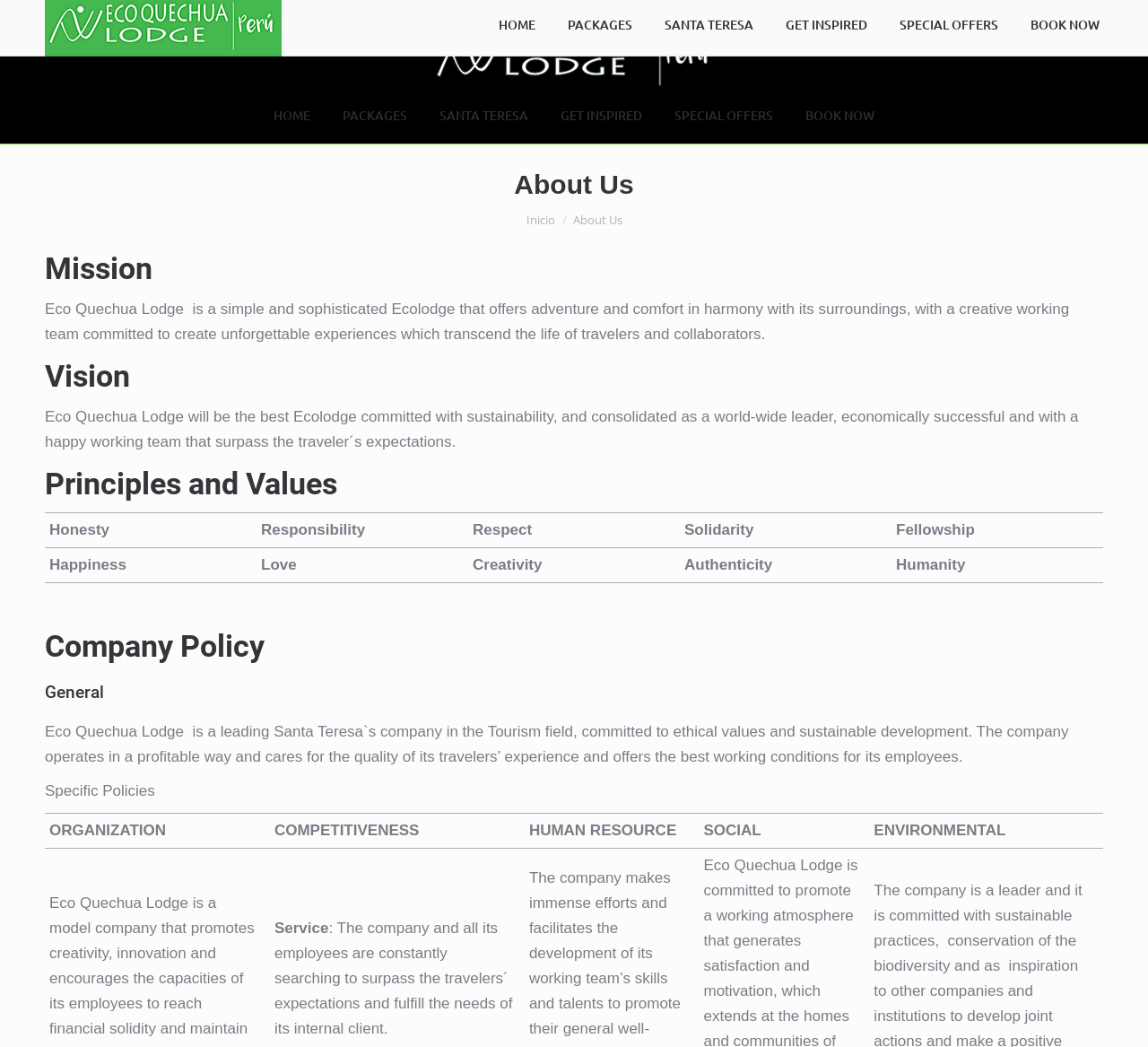What is the vision of the lodge?
Based on the image content, provide your answer in one word or a short phrase.

To be the best Ecolodge committed to sustainability